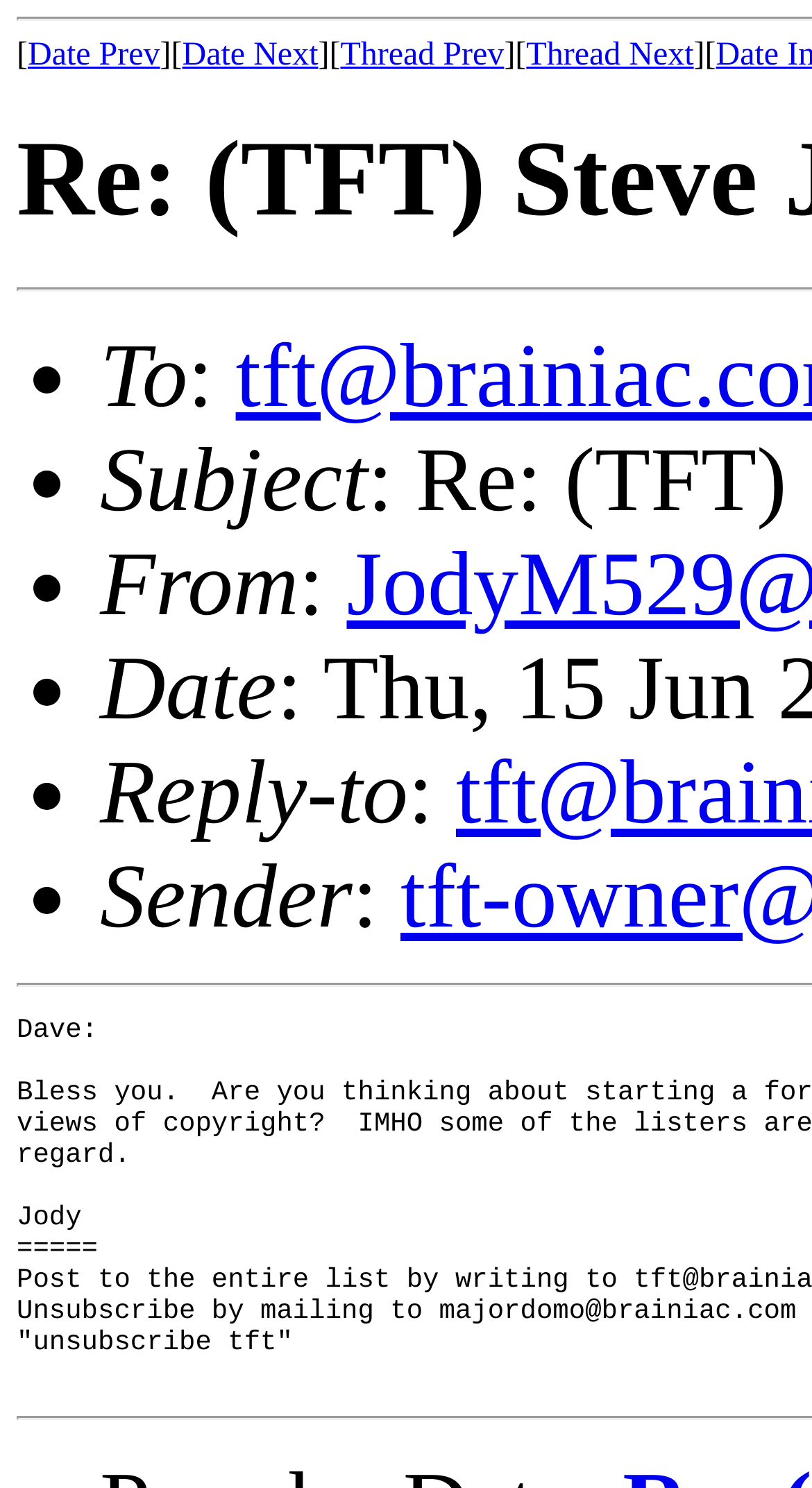What is above the 'Date Prev' link?
Please use the image to deliver a detailed and complete answer.

By analyzing the bounding box coordinates, I found that the 'Re: (TFT) Steve Jackson's Thoughts' element has a smaller y1 value than the 'Date Prev' link, indicating that it is above the link.